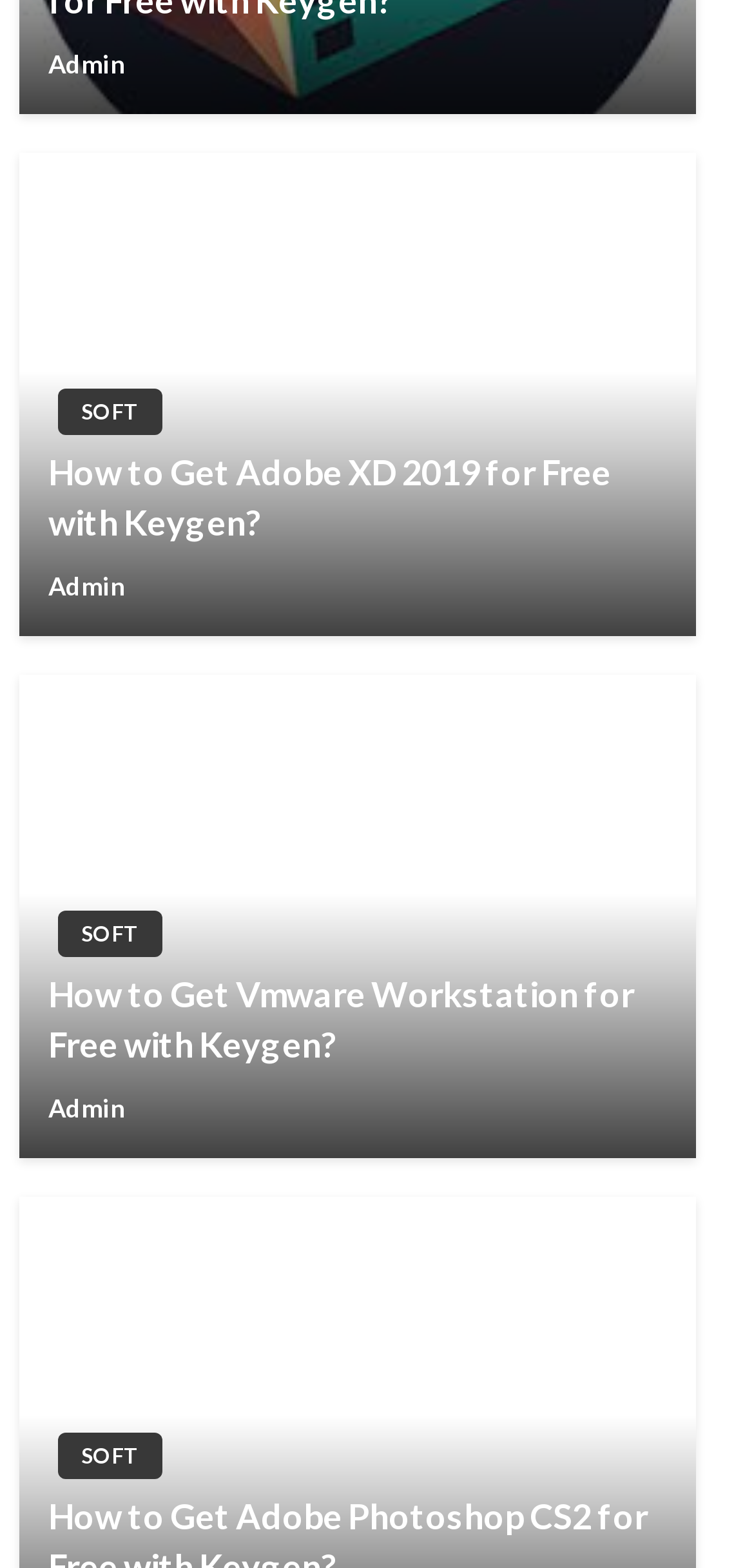Given the element description Soft, predict the bounding box coordinates for the UI element in the webpage screenshot. The format should be (top-left x, top-left y, bottom-right x, bottom-right y), and the values should be between 0 and 1.

[0.077, 0.58, 0.215, 0.61]